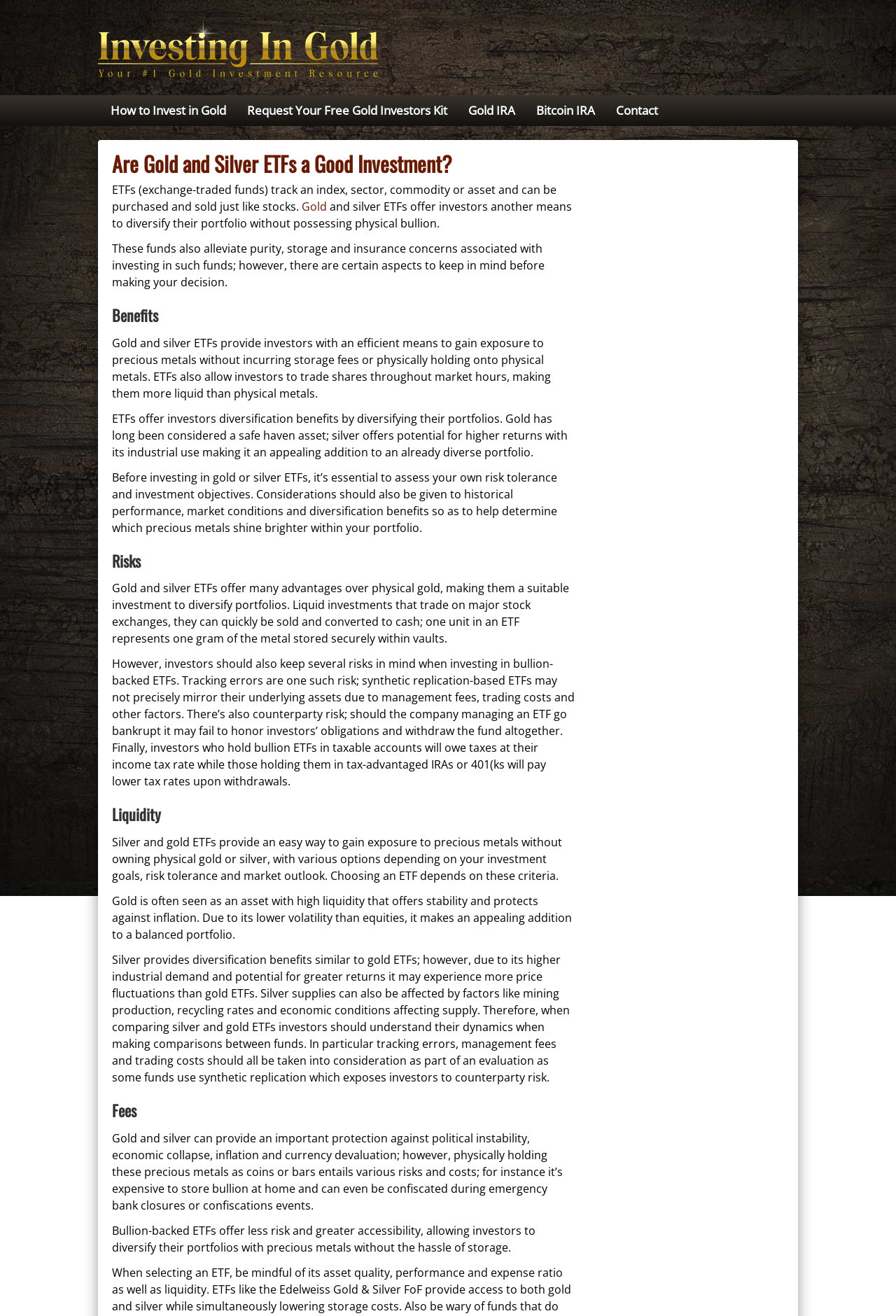Using the element description: "Gold IRA", determine the bounding box coordinates. The coordinates should be in the format [left, top, right, bottom], with values between 0 and 1.

[0.511, 0.072, 0.587, 0.096]